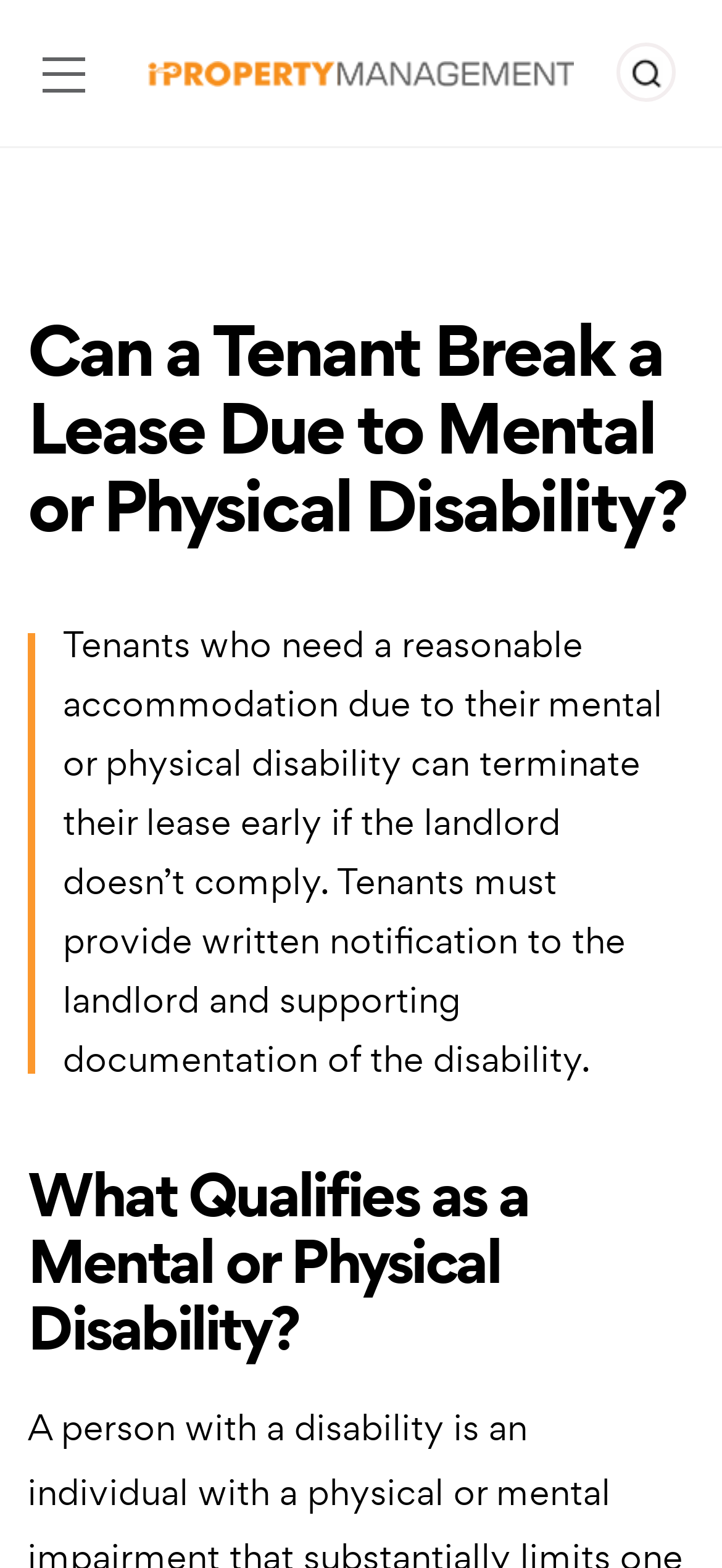Locate the primary headline on the webpage and provide its text.

Can a Tenant Break a Lease Due to Mental or Physical Disability?